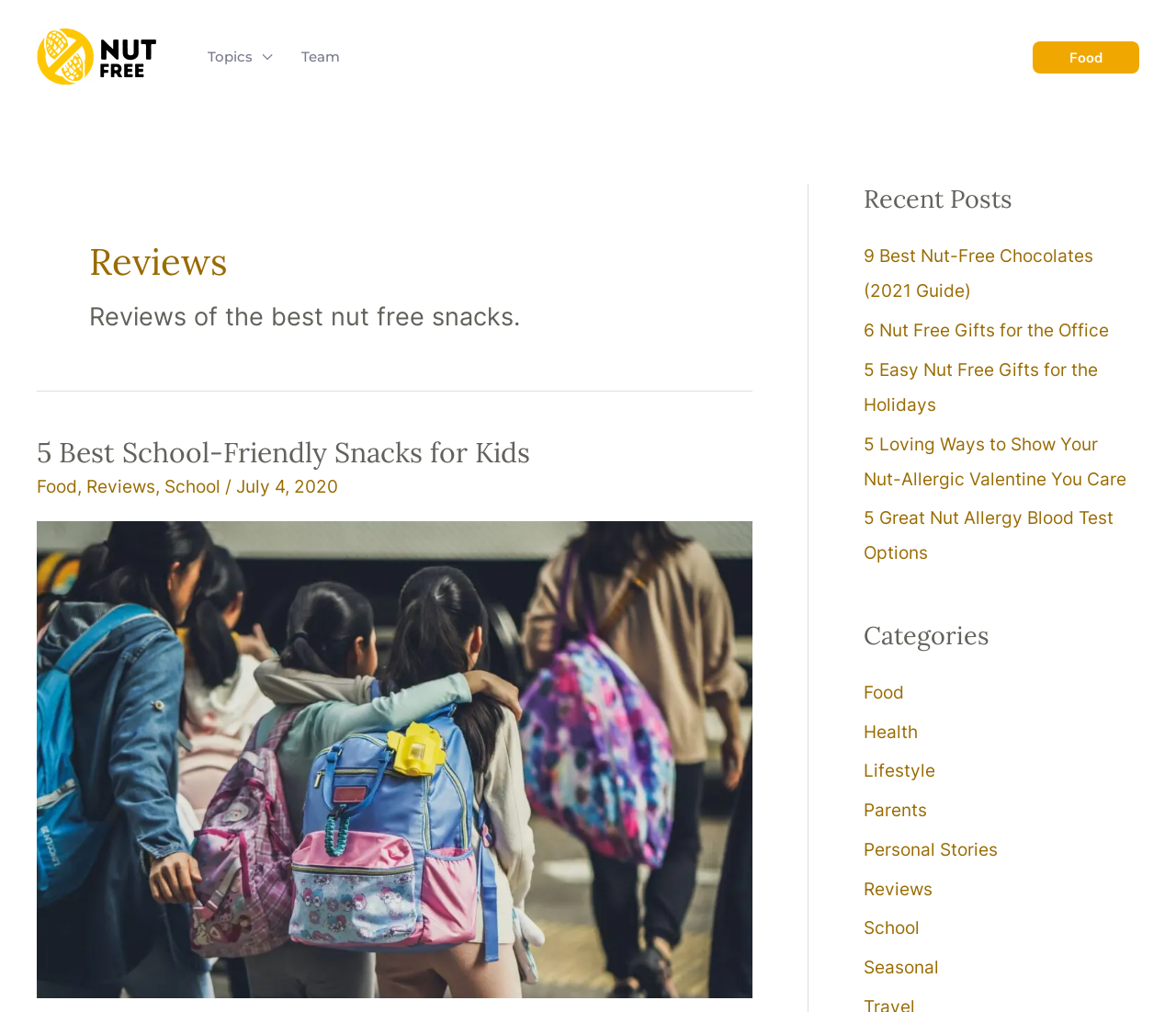Describe all the key features of the webpage in detail.

This webpage is about reviews of nut-free snacks. At the top left corner, there is a logo of "Nut Free" with a link to the homepage. Next to the logo, there is a navigation menu with links to "Topics Menu Toggle" and "Team". On the top right corner, there is a link to "Food".

Below the navigation menu, there is a heading that reads "Reviews" and a brief description that says "Reviews of the best nut free snacks." Underneath, there is a list of articles, with the first one being "5 Best School-Friendly Snacks for Kids". This article has a link to the full article, and below it, there is a breadcrumb navigation with links to "Food", "Reviews", "School", and the date "July 4, 2020". There is also an image of school kids walking, wearing backpacks.

On the right side of the page, there is a section titled "Recent Posts" with a list of links to recent articles, including "9 Best Nut-Free Chocolates (2021 Guide)", "6 Nut Free Gifts for the Office", and others. Below the recent posts, there is a section titled "Categories" with links to different categories such as "Food", "Health", "Lifestyle", and others.